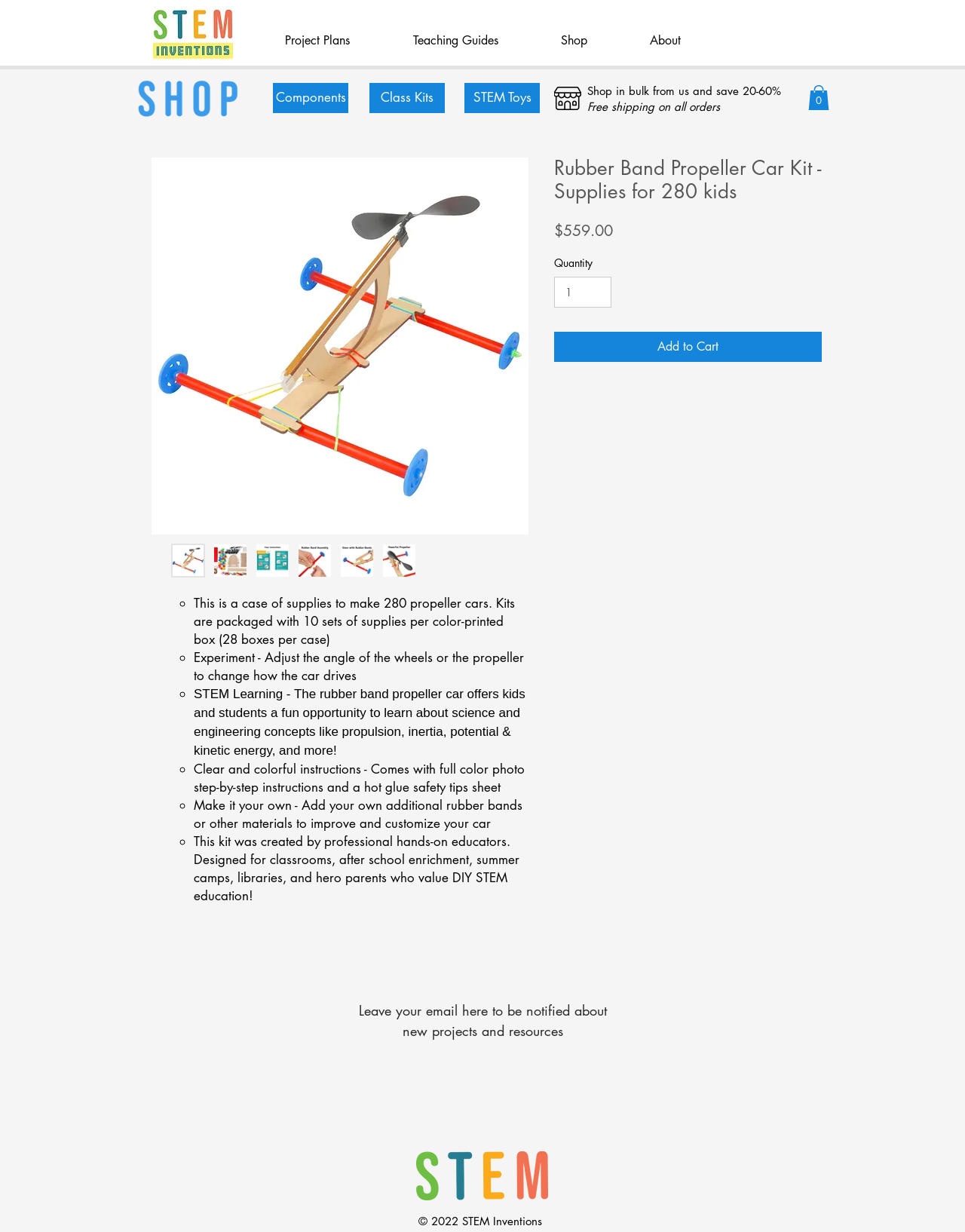Provide an in-depth caption for the webpage.

This webpage is about a DIY STEM project kit, specifically the Rubber Band Propeller Car Kit, which supplies materials for 280 kids. At the top left corner, there is a logo image, and next to it, a navigation menu with links to "Project Plans", "Teaching Guides", "Shop", and "About". 

Below the navigation menu, there is a main section that takes up most of the page. On the left side, there are several links to different categories, including "Components", "Class Kits", and "STEM Toys". Next to these links, there is an image of a small business icon. 

To the right of the links and the icon, there is a section with promotional text, stating that shopping in bulk can save 20-60% and that there is free shipping on all orders. There is also a cart button with 0 items.

The main content of the page is an article about the Rubber Band Propeller Car Kit. It features a large image of the kit, followed by a series of buttons with thumbnails of the kit. Below the thumbnails, there is a list of bullet points describing the kit, including its features, STEM learning opportunities, and instructions. 

The list is followed by a heading with the kit's name and price, $559.00. There is also a section to select the quantity and an "Add to Cart" button. 

At the bottom of the page, there is an iframe with a heading that invites visitors to leave their email to be notified about new projects and resources. There is also a small STEM logo and a copyright notice.